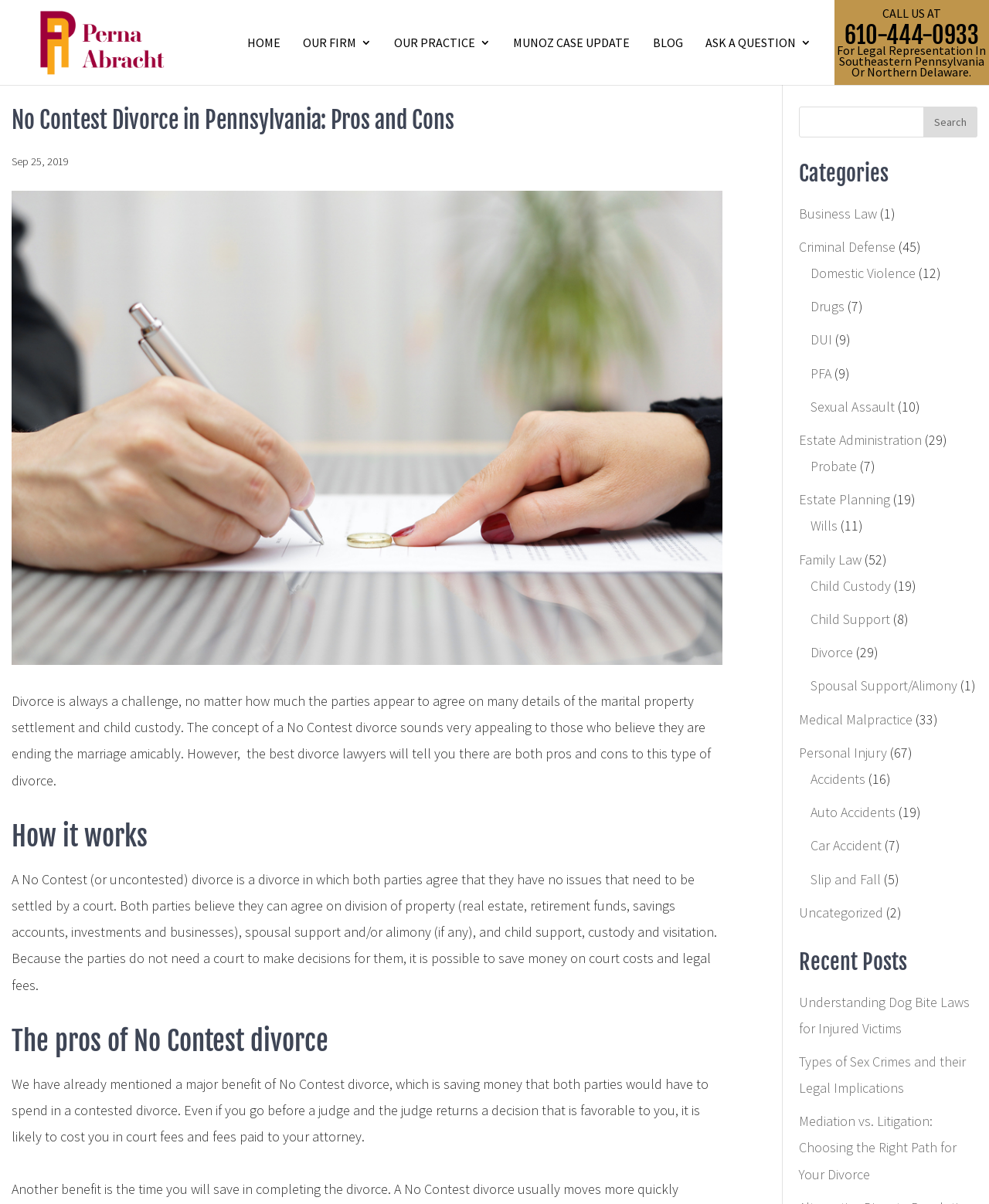Identify the coordinates of the bounding box for the element that must be clicked to accomplish the instruction: "Read the 'Understanding Dog Bite Laws for Injured Victims' post".

[0.808, 0.825, 0.981, 0.861]